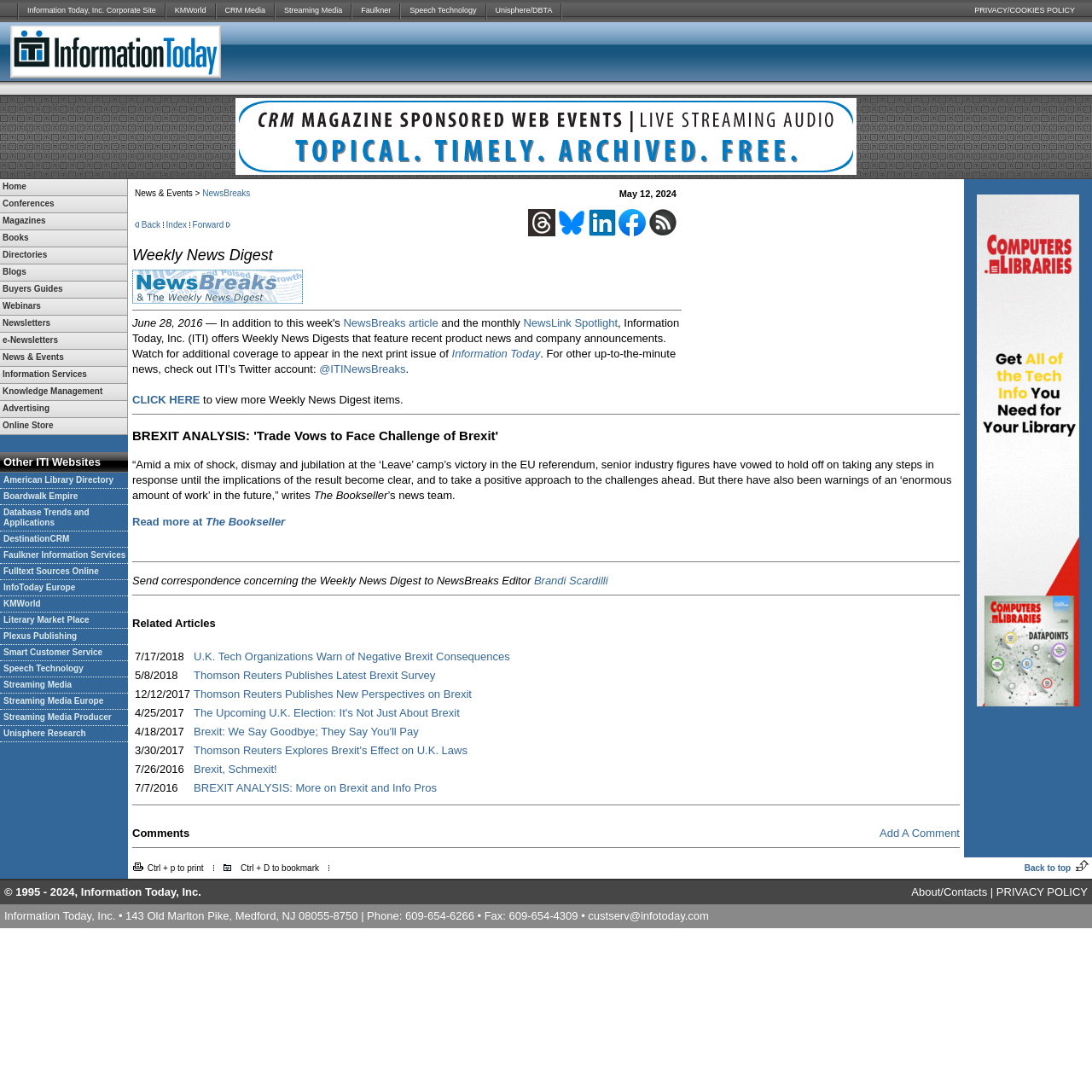Using the information from the screenshot, answer the following question thoroughly:
How many columns are there in the top navigation bar?

I looked at the LayoutTableCell elements with links inside them and found that they are all in one column, so there is only 1 column in the top navigation bar.